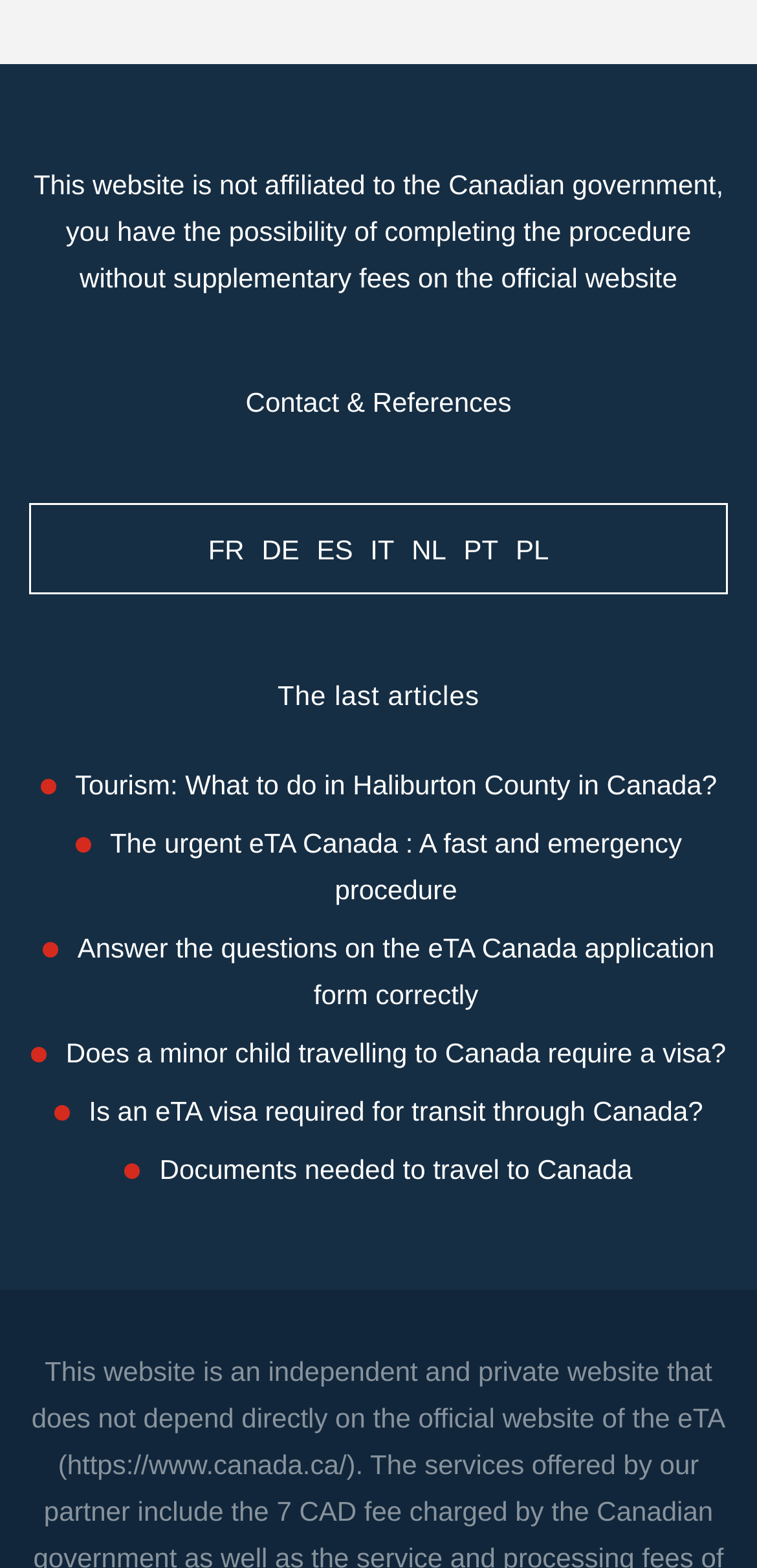What type of content is available on this website?
Please craft a detailed and exhaustive response to the question.

The presence of links to various articles, such as 'The urgent eTA Canada : A fast and emergency procedure' and 'Documents needed to travel to Canada', indicates that the website provides informational articles related to traveling to Canada and obtaining an eTA.